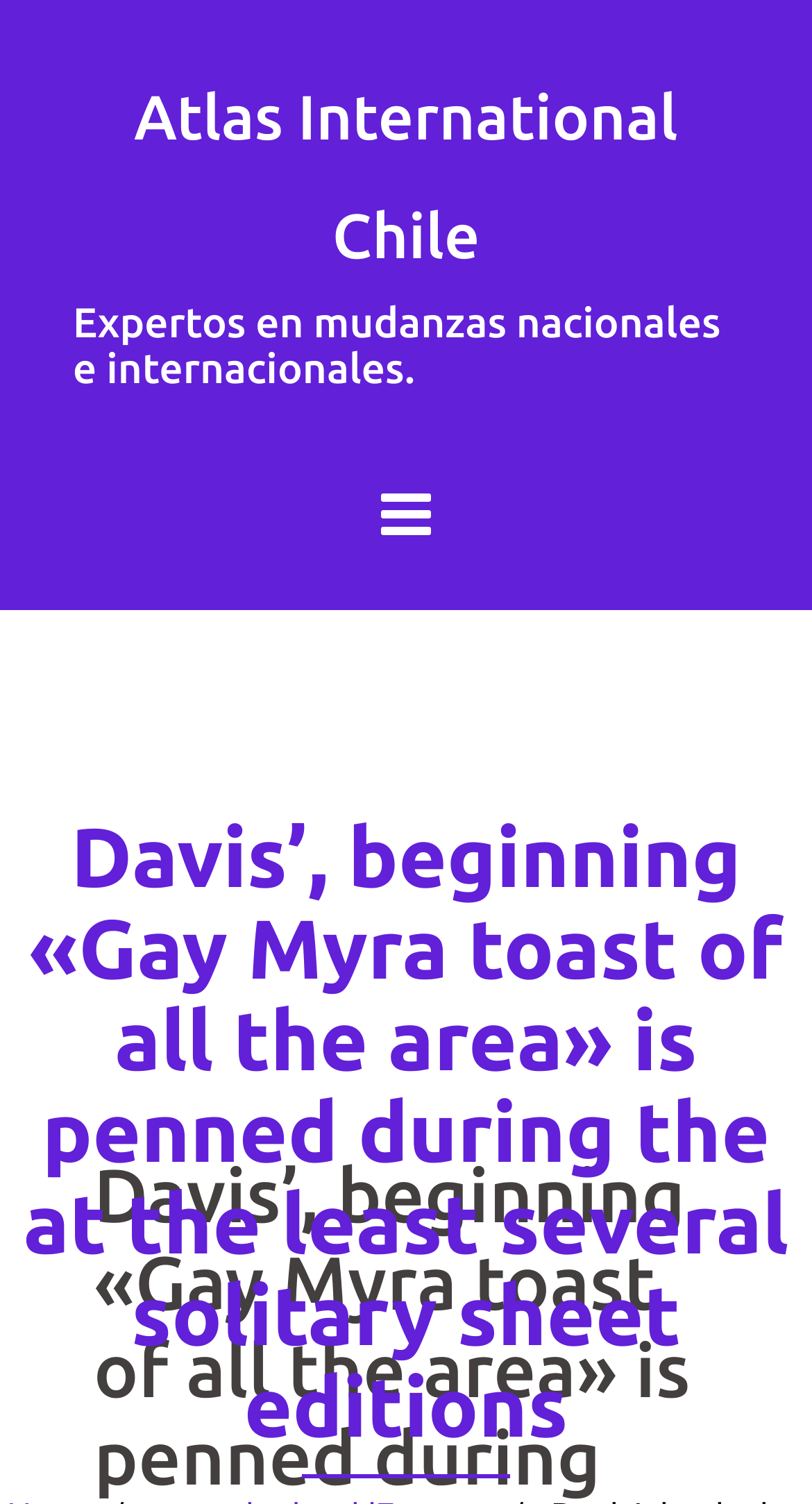Please find the bounding box coordinates in the format (top-left x, top-left y, bottom-right x, bottom-right y) for the given element description. Ensure the coordinates are floating point numbers between 0 and 1. Description: stands for

None